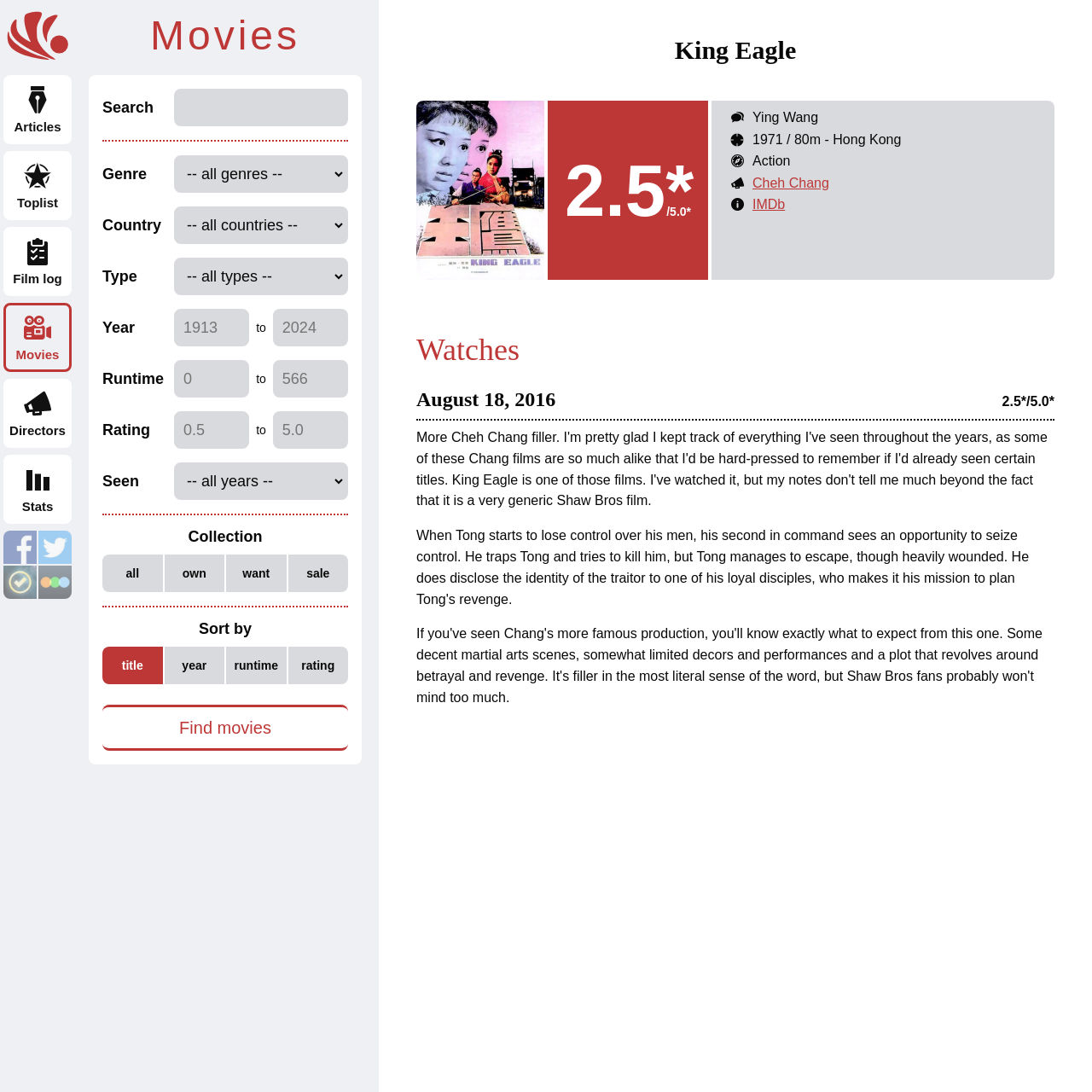Identify the bounding box of the UI element described as follows: "parent_node: to name="yearFrom" placeholder="1913"". Provide the coordinates as four float numbers in the range of 0 to 1 [left, top, right, bottom].

[0.159, 0.283, 0.228, 0.317]